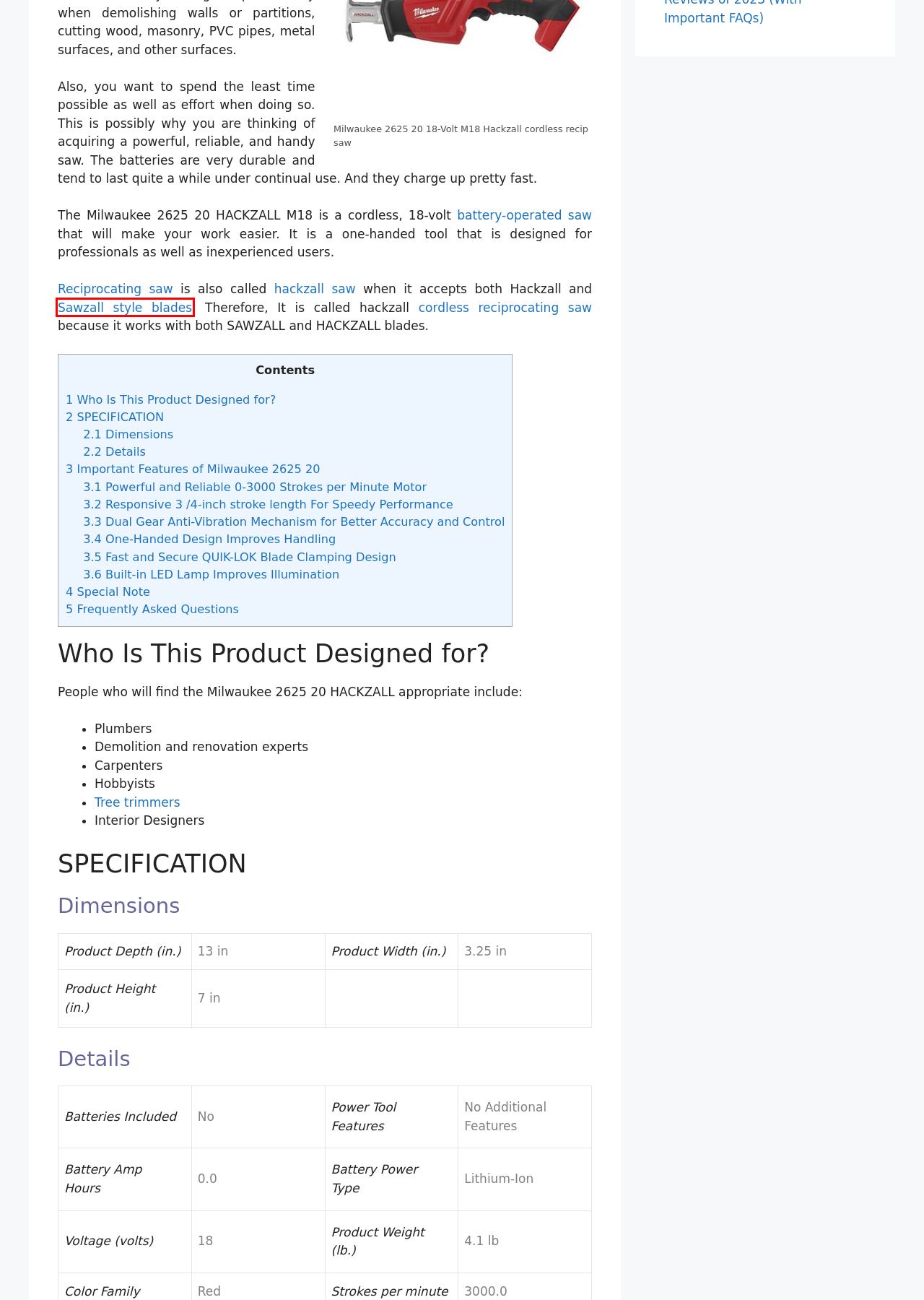Examine the screenshot of a webpage with a red bounding box around a UI element. Select the most accurate webpage description that corresponds to the new page after clicking the highlighted element. Here are the choices:
A. Contact
B. Contribute
C. The 6 Best Rated Reciprocating Saw | Complete Analysis
D. The 7 Best Cordless Reciprocating Saw – Expert Choice of All Time
E. Top 10 Best Reciprocating Saw in the Market
F. Best Reciprocating Saw Blades of 2024 – Saw Reviewed
G. Infographics Archives - Saw Reviewed
H. The 11 Best Tool Bag Reviews | Expert Choice

F